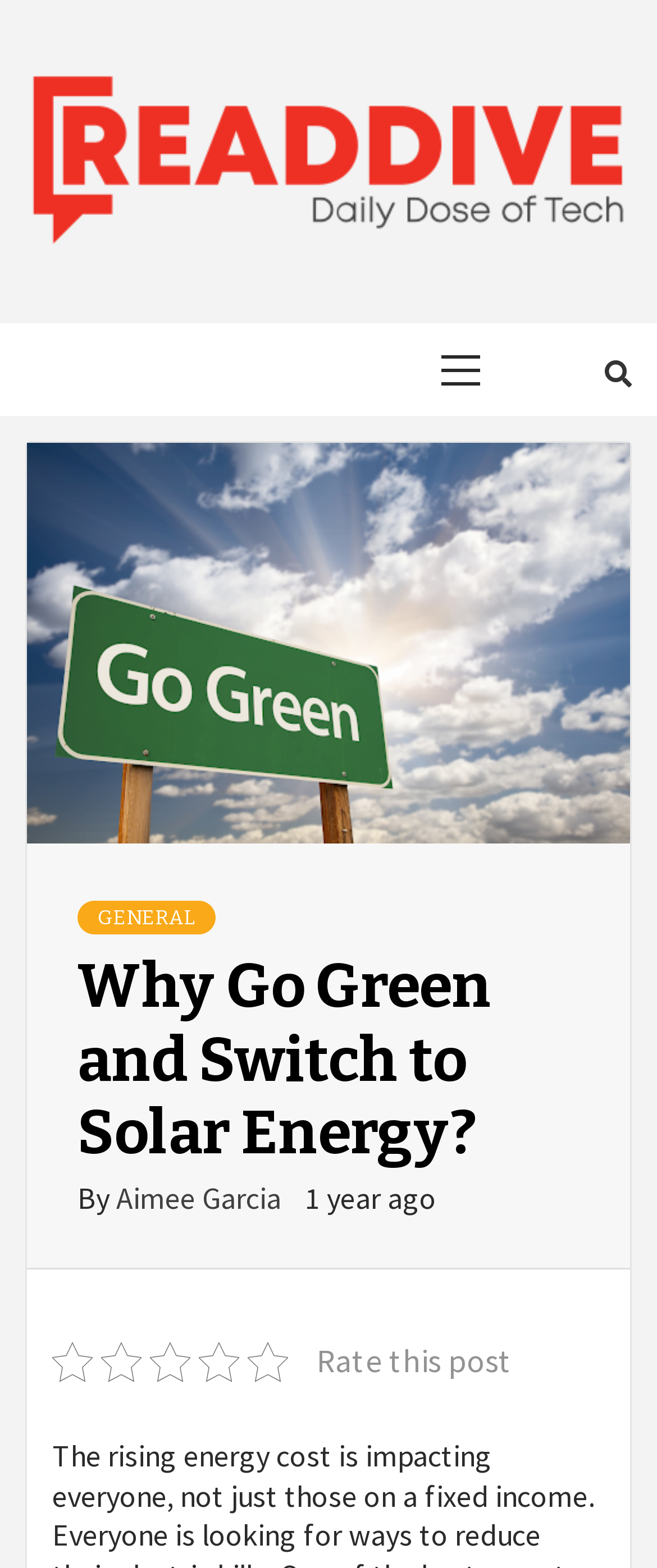Provide your answer to the question using just one word or phrase: What is the topic of the image?

Solar Energy